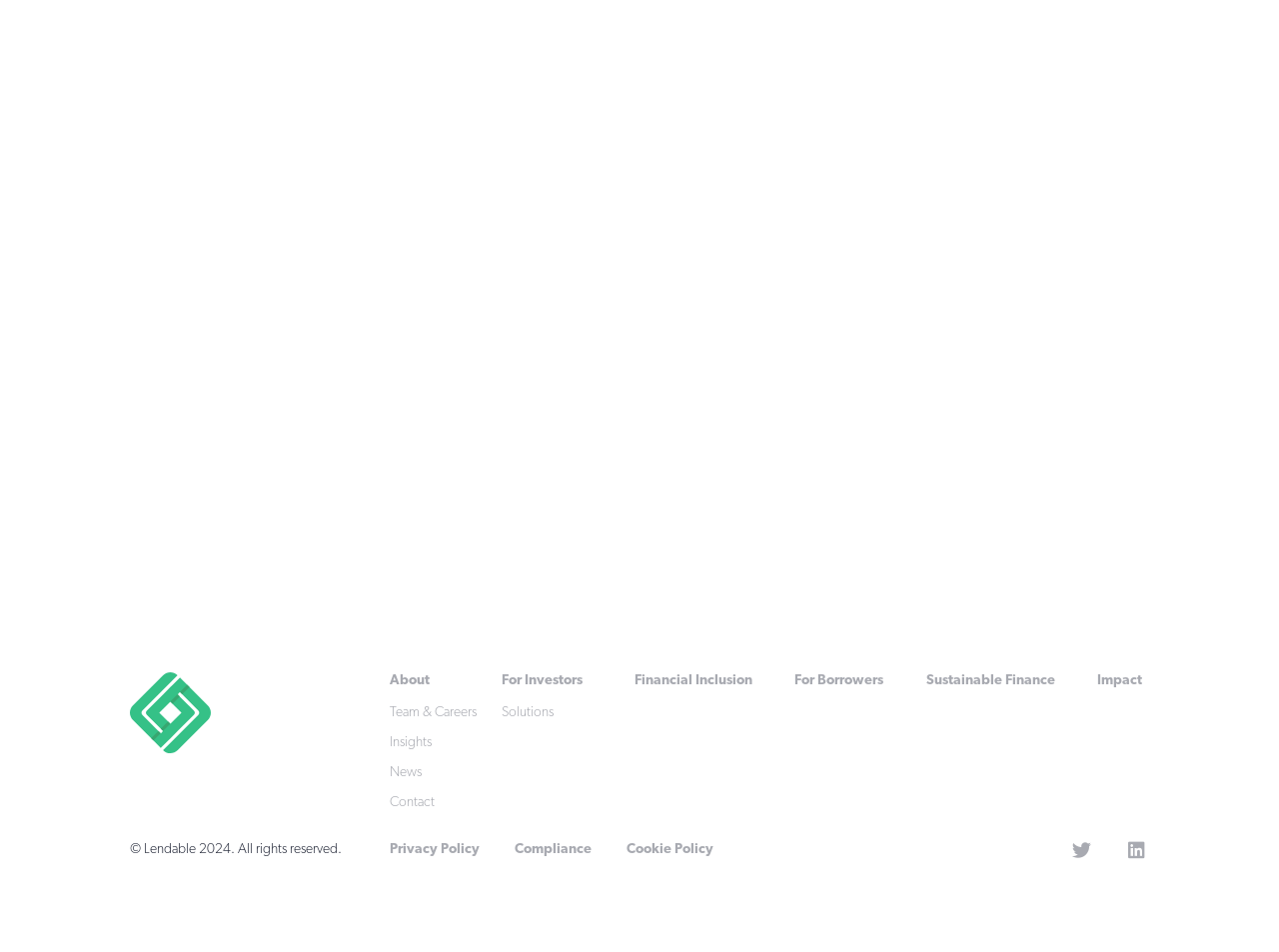How many social media links are present?
Please provide a full and detailed response to the question.

There are two social media links present at the bottom of the page, one for Twitter and one for LinkedIn, which can be identified by their respective icons and text.